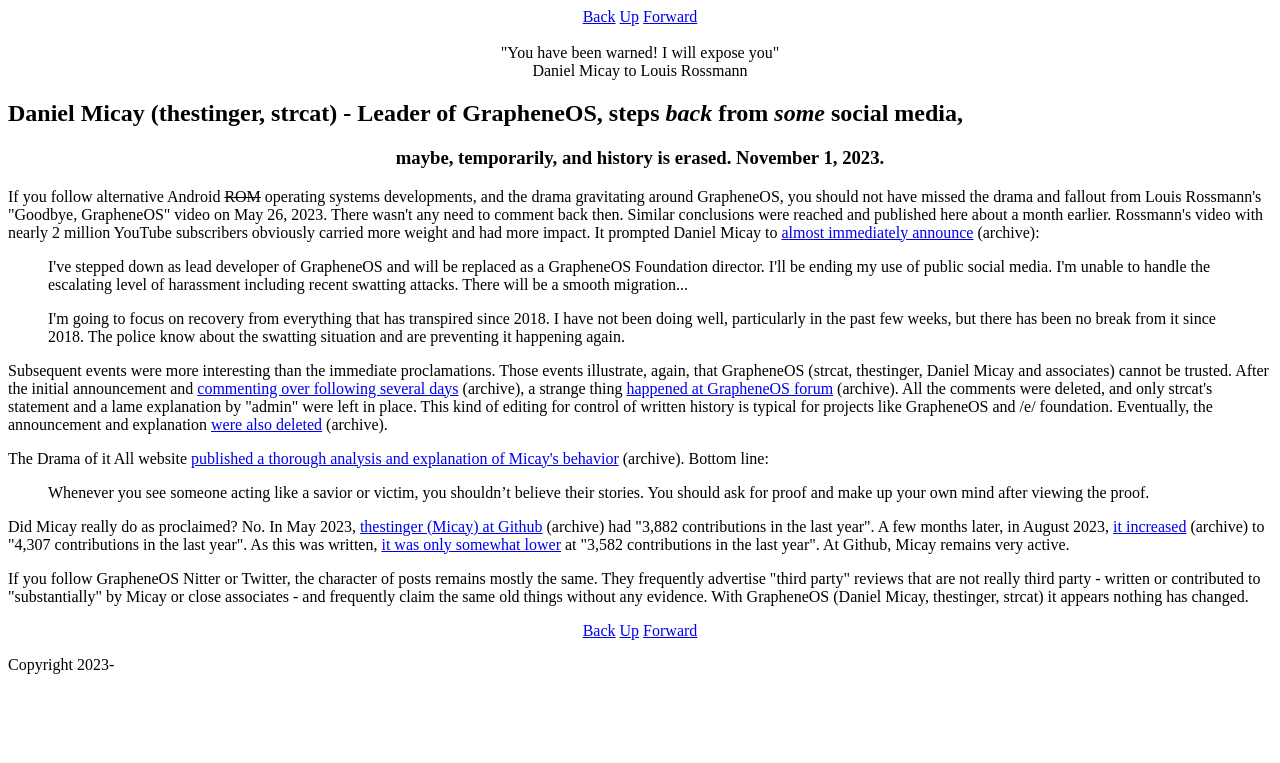Please respond to the question with a concise word or phrase:
What is the URL of the link that contains the text 'almost immediately announce'?

(archive)